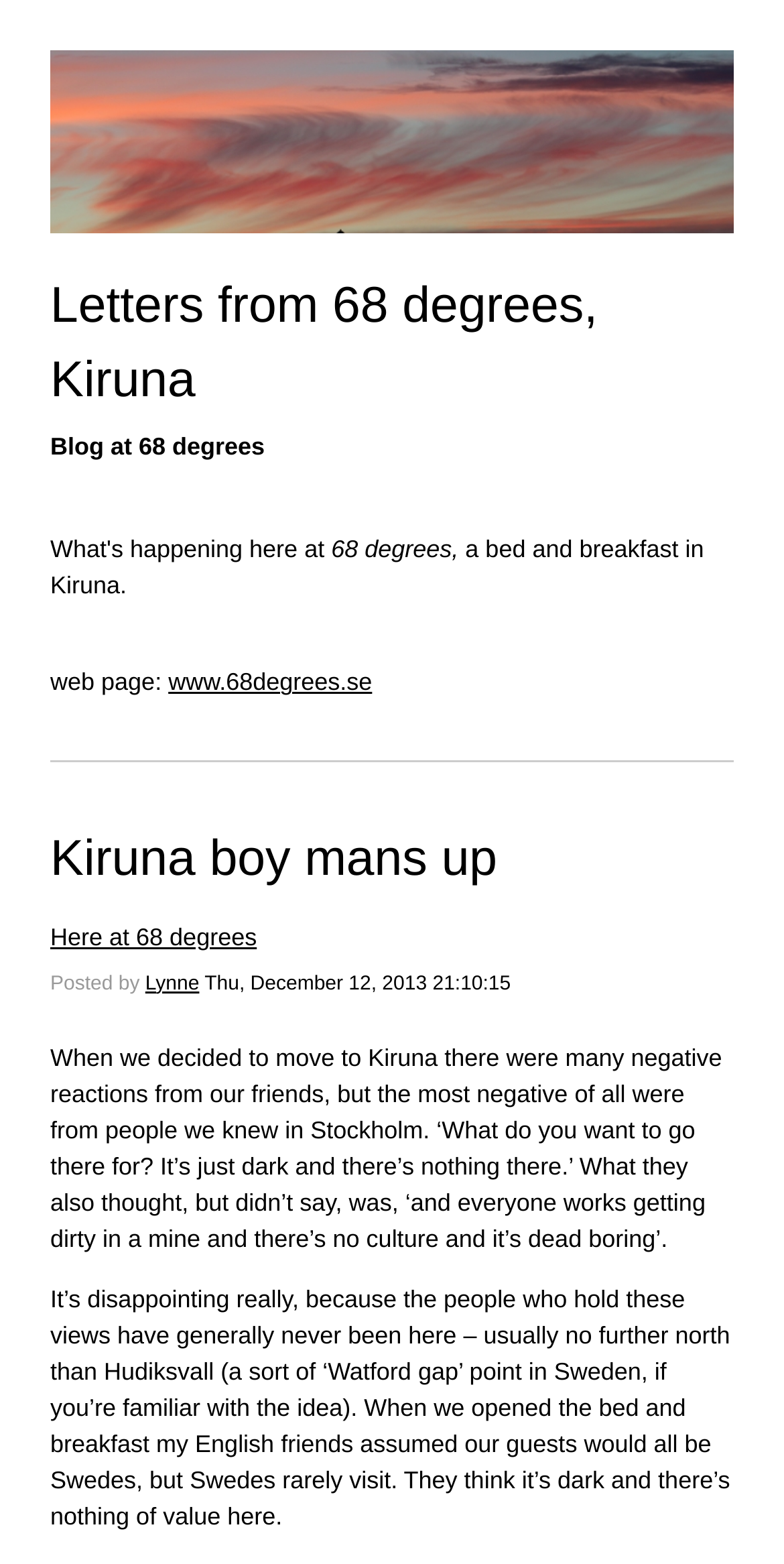Please answer the following query using a single word or phrase: 
What is the website of the blog?

www.68degrees.se